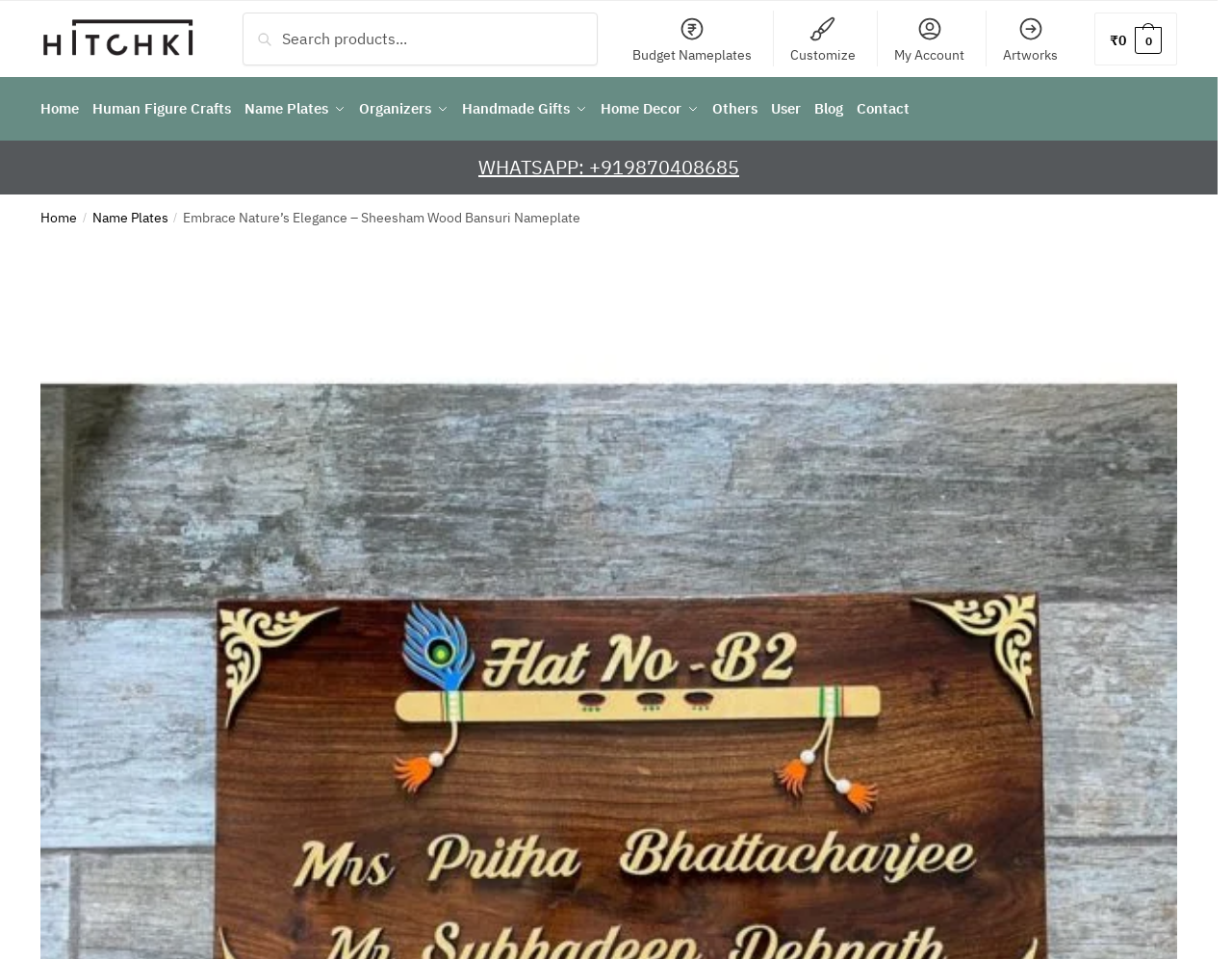Based on the visual content of the image, answer the question thoroughly: What is the logo of the website?

The logo of the website is a cropped image of a wooden name plate, which is evident from the image description 'cropped hitchki wooden name plate logo retina 1.png' and its bounding box coordinates [0.033, 0.021, 0.16, 0.059].